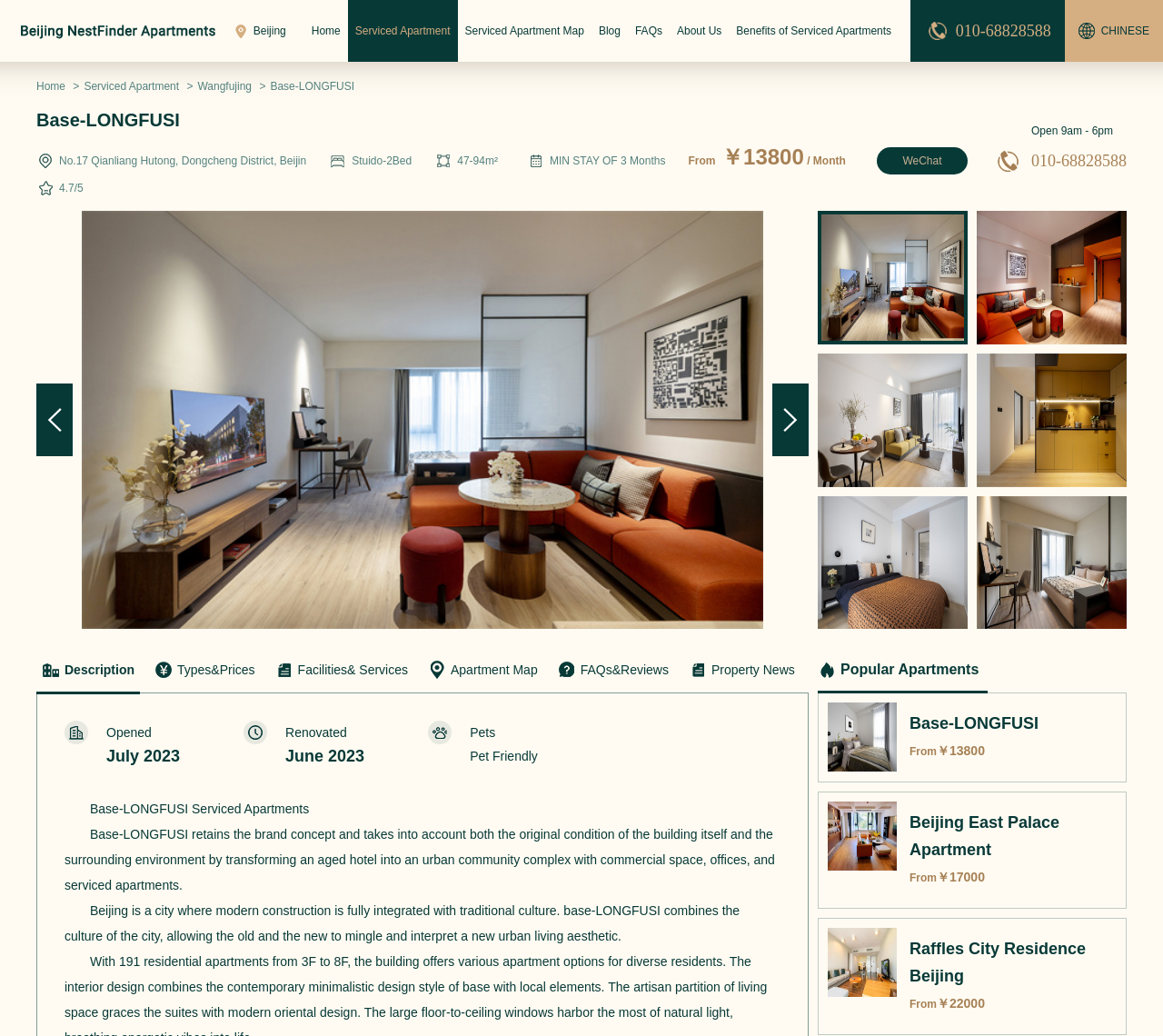How many residential apartments are available? Based on the image, give a response in one word or a short phrase.

191